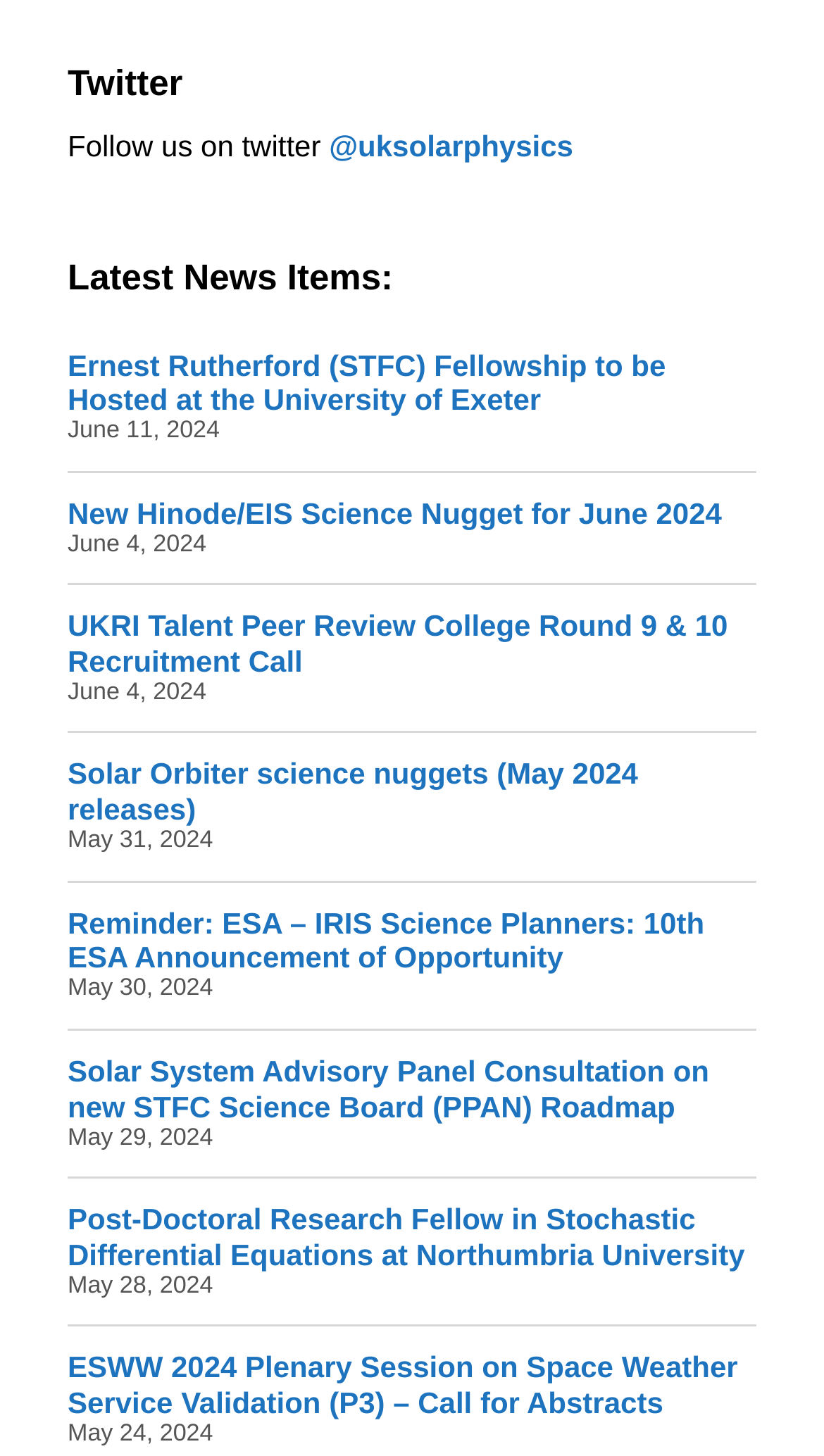Please find the bounding box coordinates of the element that you should click to achieve the following instruction: "View the post about the Post-Doctoral Research Fellow in Stochastic Differential Equations". The coordinates should be presented as four float numbers between 0 and 1: [left, top, right, bottom].

[0.082, 0.826, 0.904, 0.873]